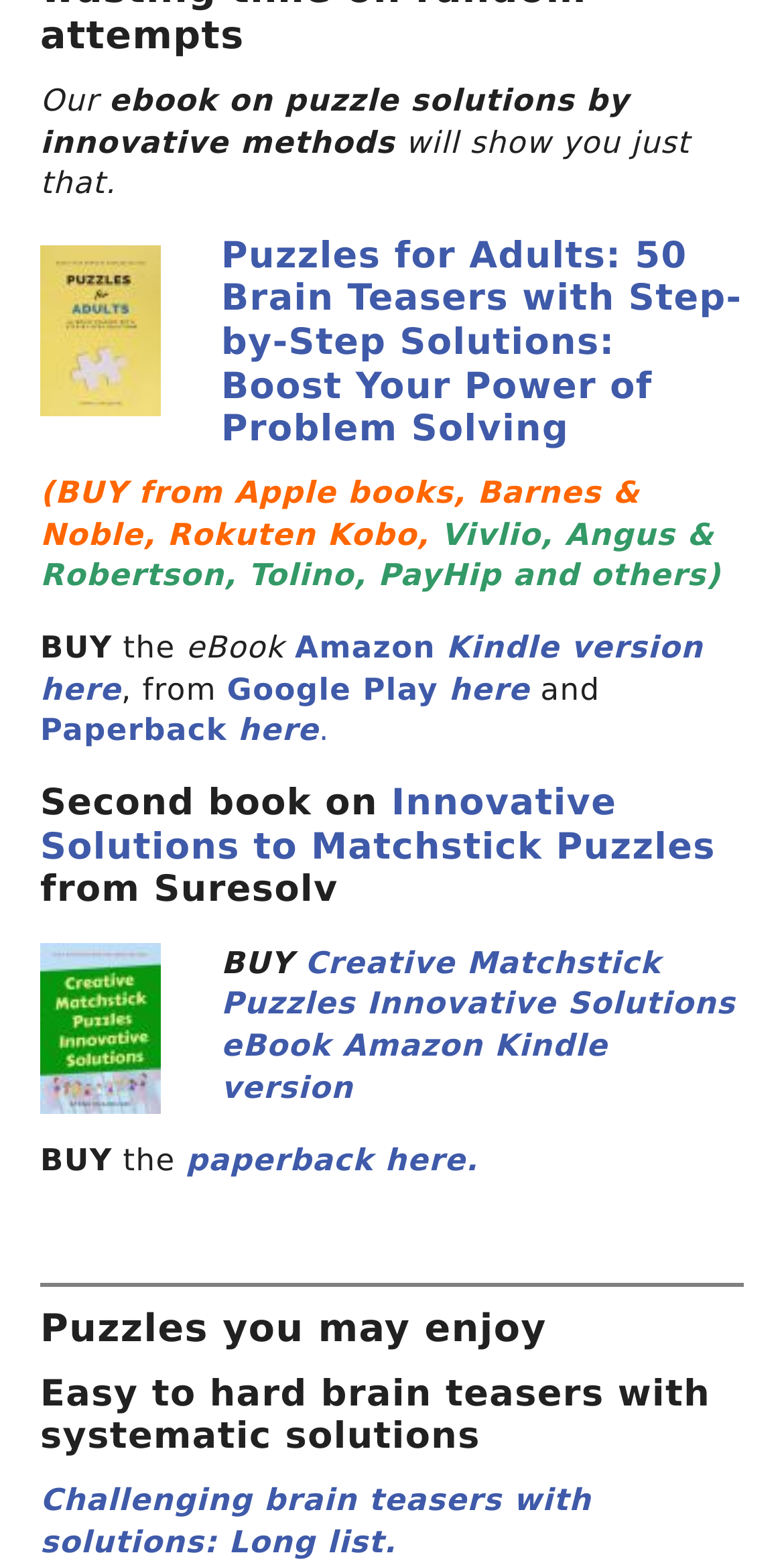Find the bounding box coordinates for the element described here: "paperback here.".

[0.237, 0.731, 0.61, 0.754]